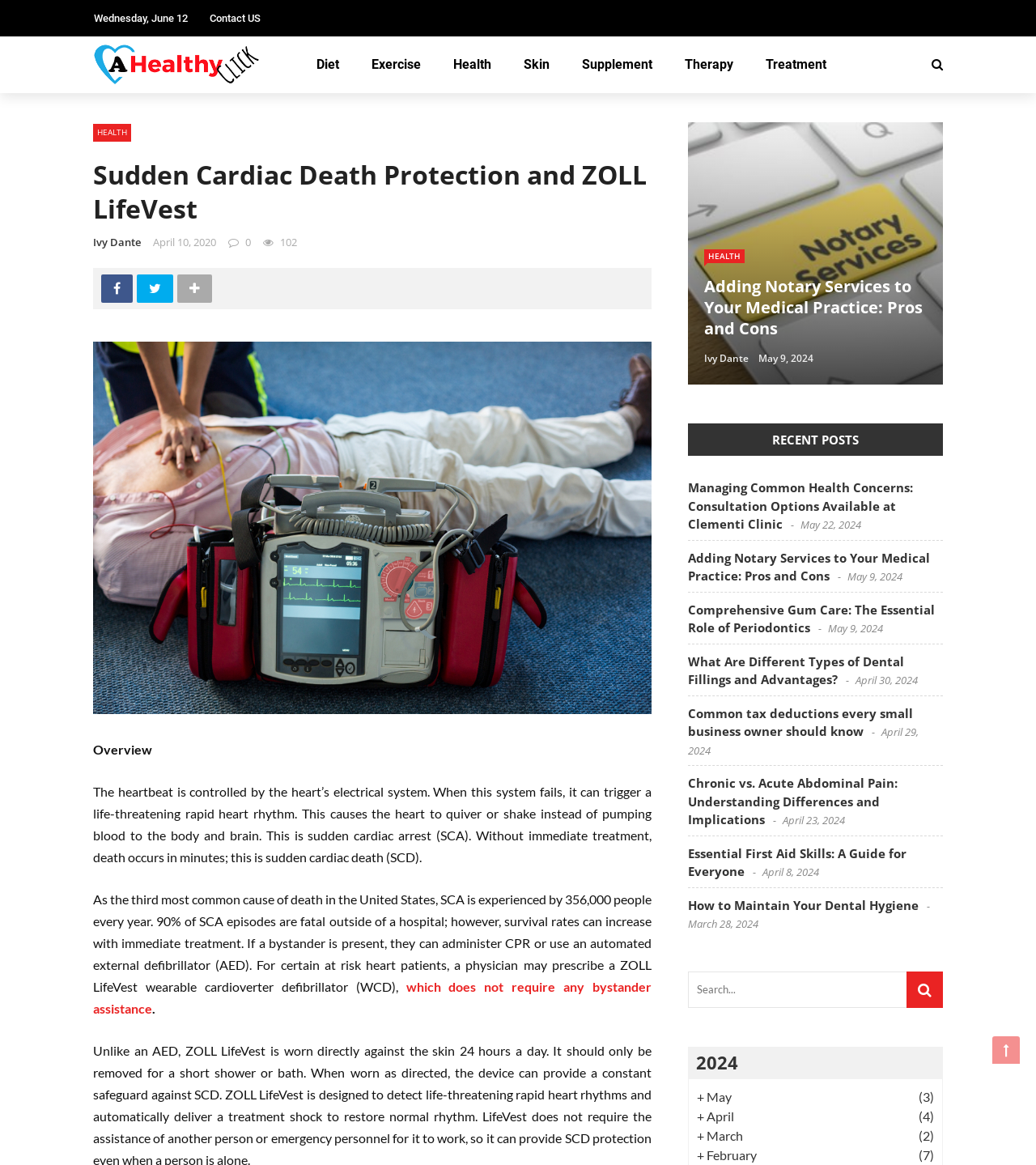Could you identify the text that serves as the heading for this webpage?

Sudden Cardiac Death Protection and ZOLL LifeVest